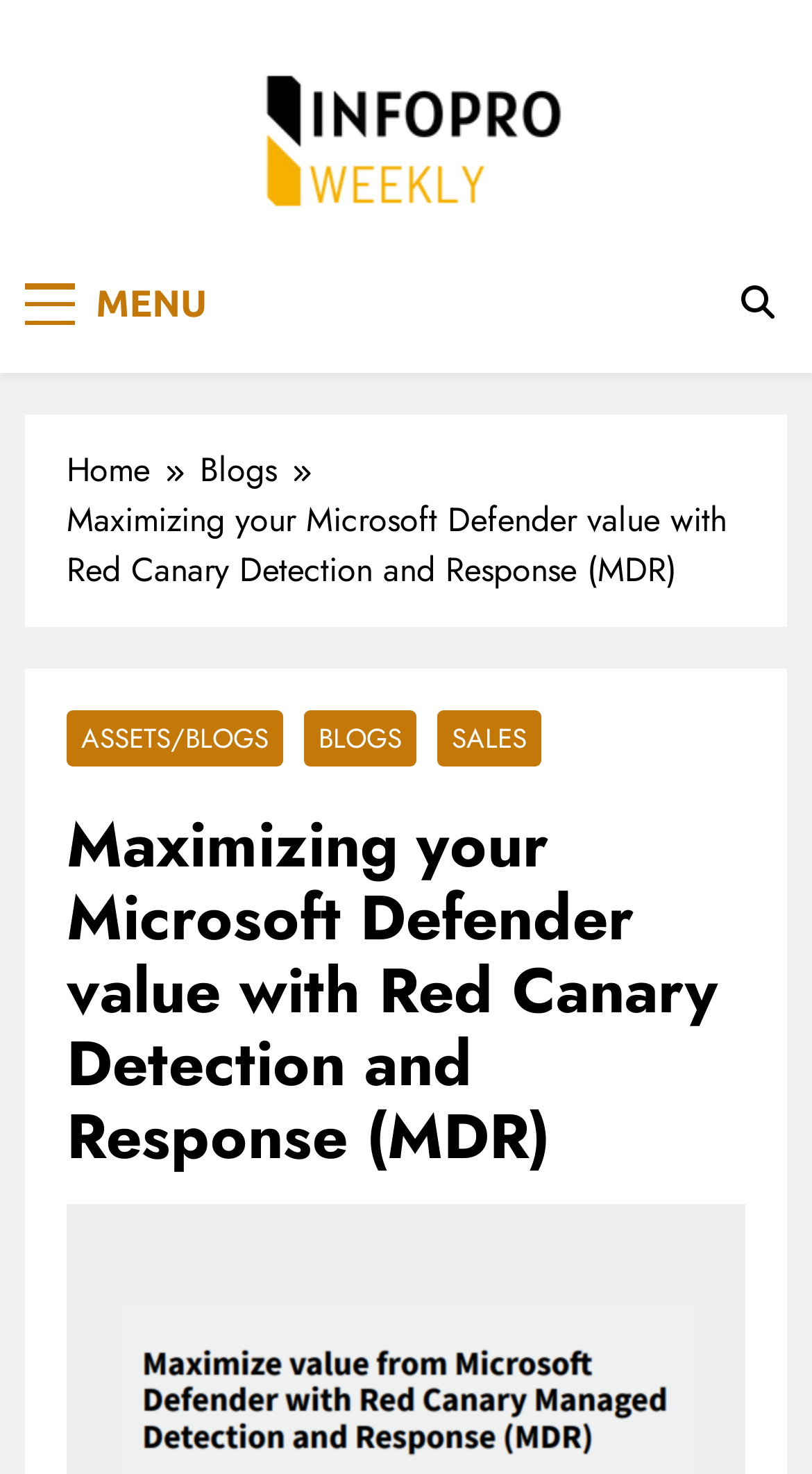Respond concisely with one word or phrase to the following query:
How many links are present in the breadcrumbs navigation?

3